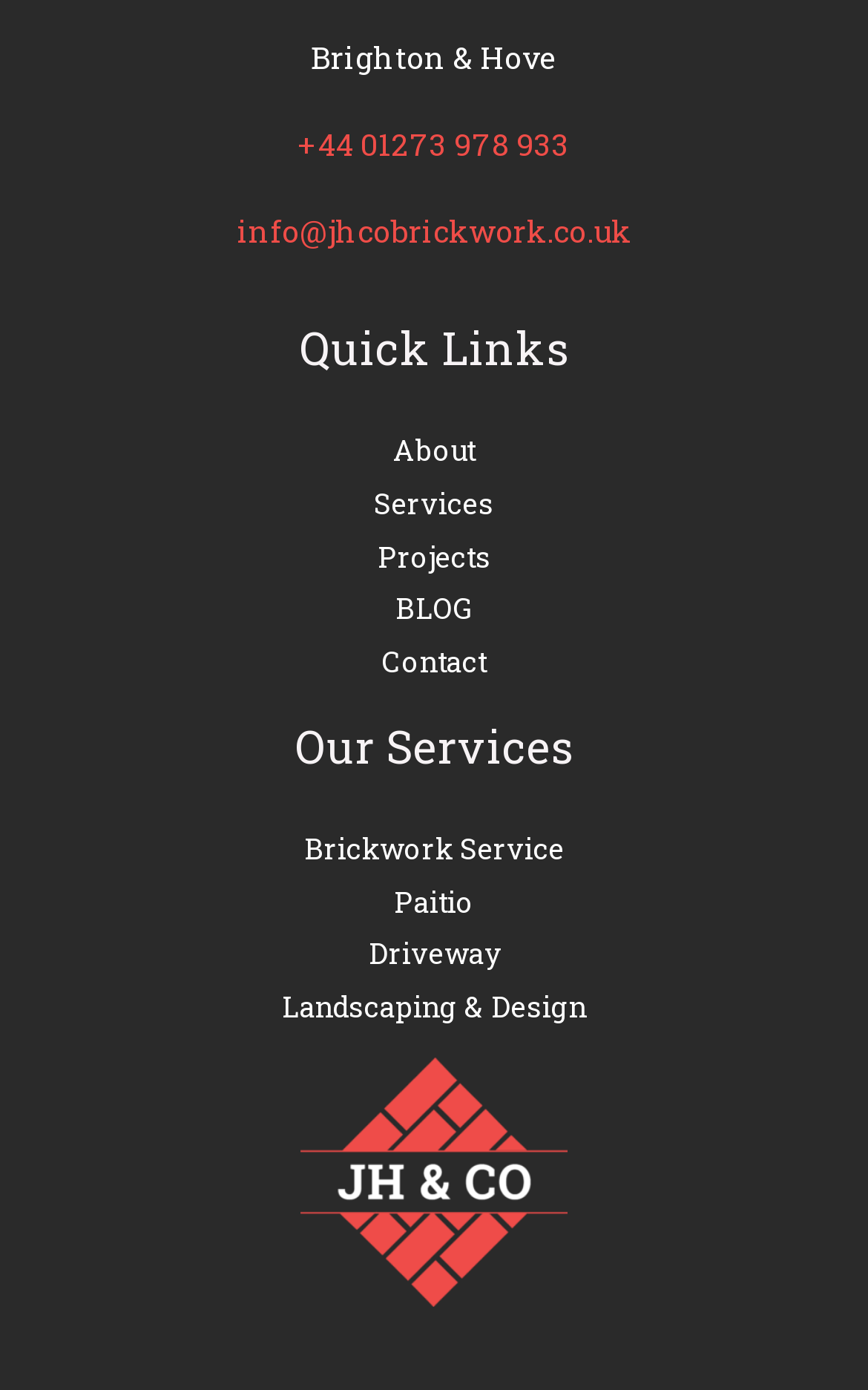Please find the bounding box coordinates of the section that needs to be clicked to achieve this instruction: "View the About page".

[0.453, 0.311, 0.547, 0.337]